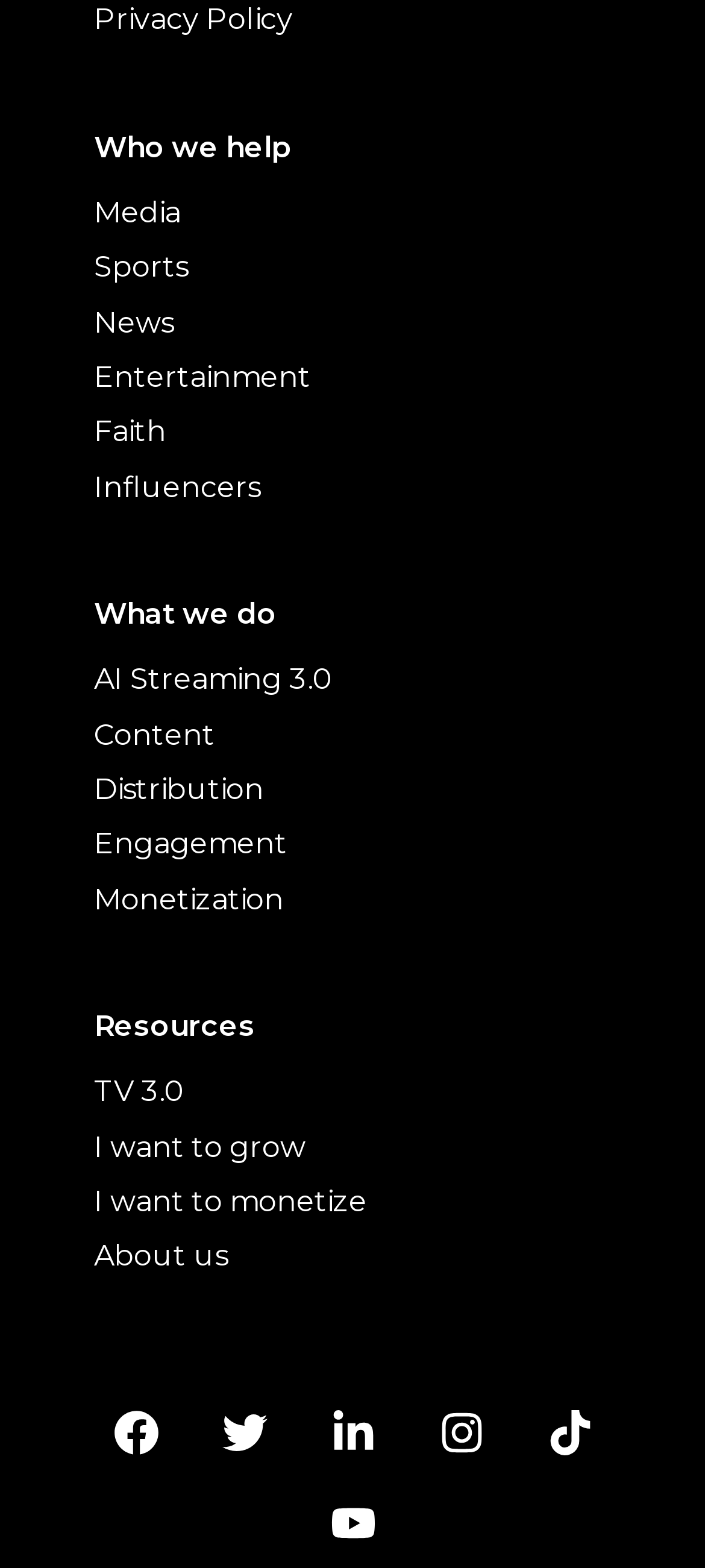Answer this question using a single word or a brief phrase:
What categories of content are mentioned?

Media, Sports, News, Entertainment, Faith, Influencers